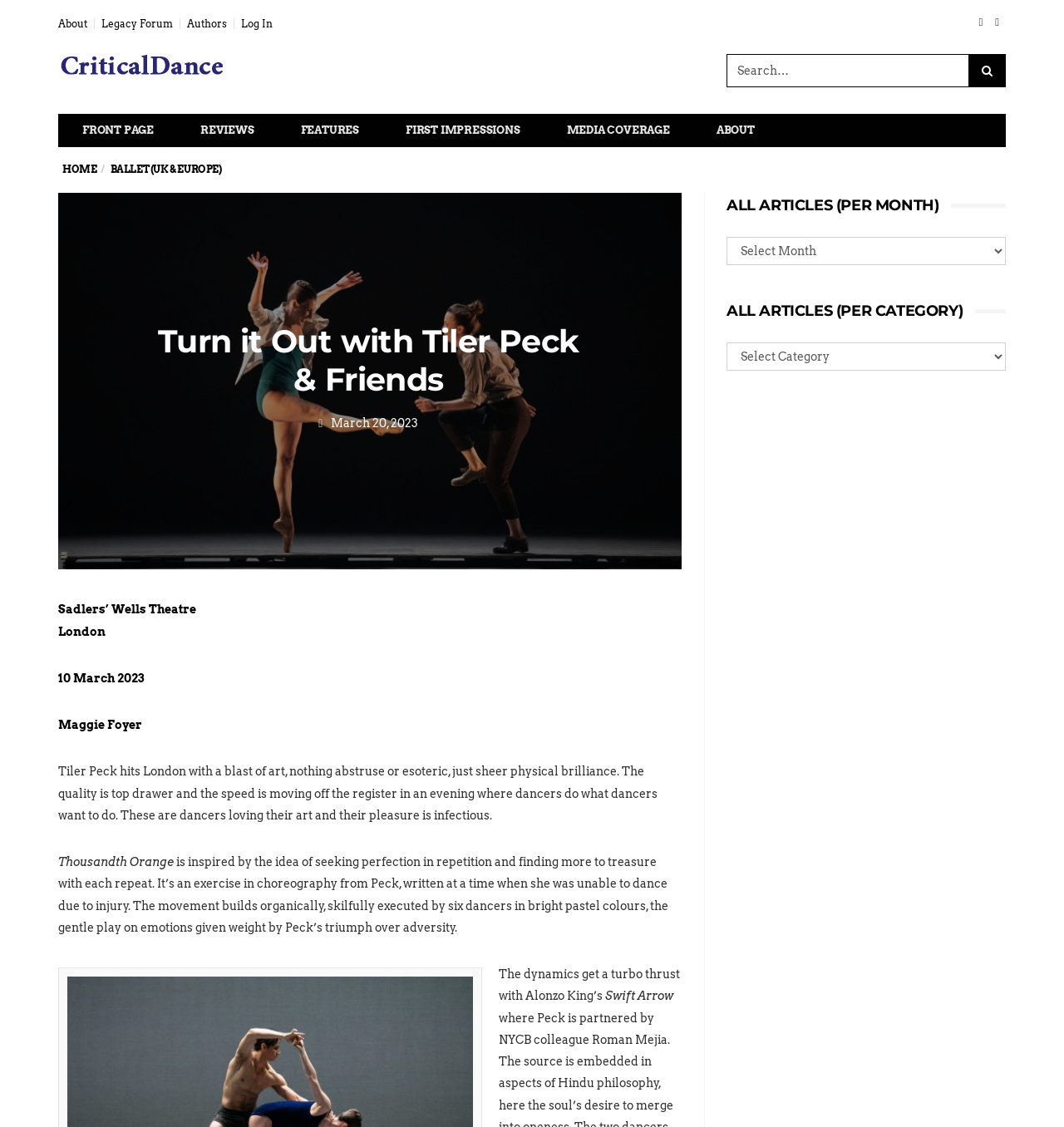Provide a brief response to the question below using one word or phrase:
What is the date of the event?

10 March 2023